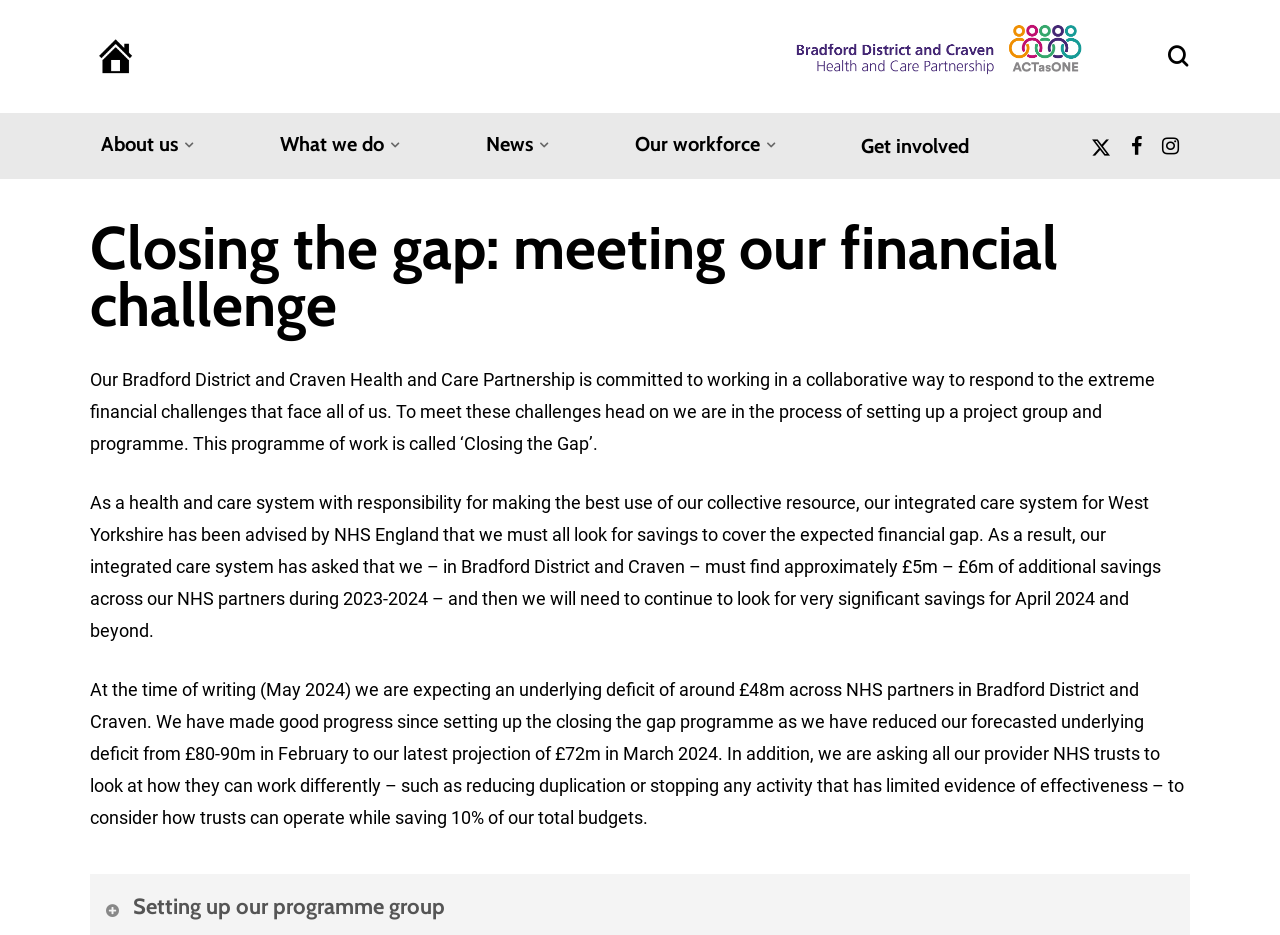Provide a brief response to the question below using a single word or phrase: 
How much savings are needed across NHS partners during 2023-2024?

£5m-£6m